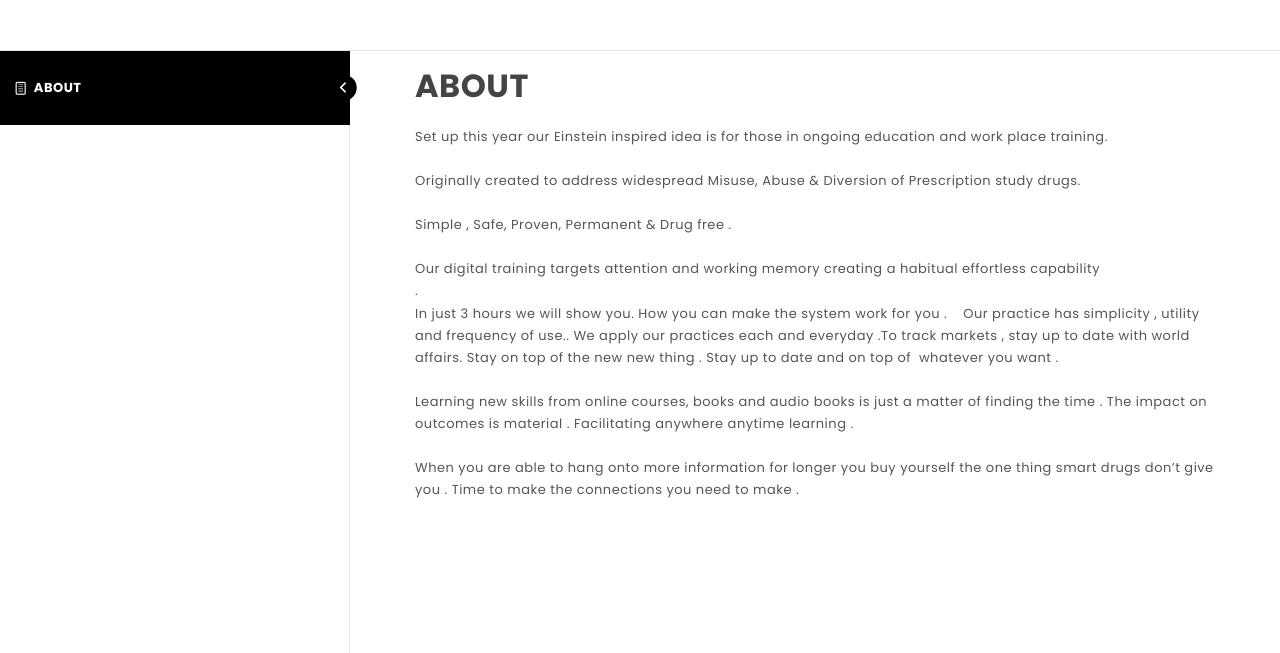Offer a comprehensive description of the webpage’s content and structure.

The webpage is about an online training platform inspired by Einstein's ideas, specifically designed for individuals in ongoing education and workplace training. 

At the top-left corner, there is a heading element displaying the title "ABOUT" with an icon. Next to it, there is a link with the same title. 

Below these elements, a larger heading "ABOUT" is centered at the top of the page. 

Underneath the heading, there is a tab panel that occupies most of the page. Within this panel, there are several blocks of text. The first block describes the platform's idea, stating that it is for those in ongoing education and workplace training. 

Below this text, there is a brief empty space, followed by a paragraph explaining the original purpose of the platform, which is to address the misuse, abuse, and diversion of prescription study drugs. 

The next line of text highlights the benefits of the platform, stating that it is simple, safe, proven, permanent, and drug-free. 

Following this, there is a paragraph describing the digital training, which targets attention and working memory to create a habitual effortless capability. 

Below this, there is a longer paragraph explaining how the system works, stating that it can be learned in just three hours and can be applied daily to track markets, stay up to date with world affairs, and more. 

The next block of text discusses the importance of learning new skills from online courses, books, and audio books, and how the platform facilitates anywhere, anytime learning. 

Finally, at the bottom of the page, there is a paragraph emphasizing the benefits of being able to retain more information for longer, allowing users to make connections they need to make.